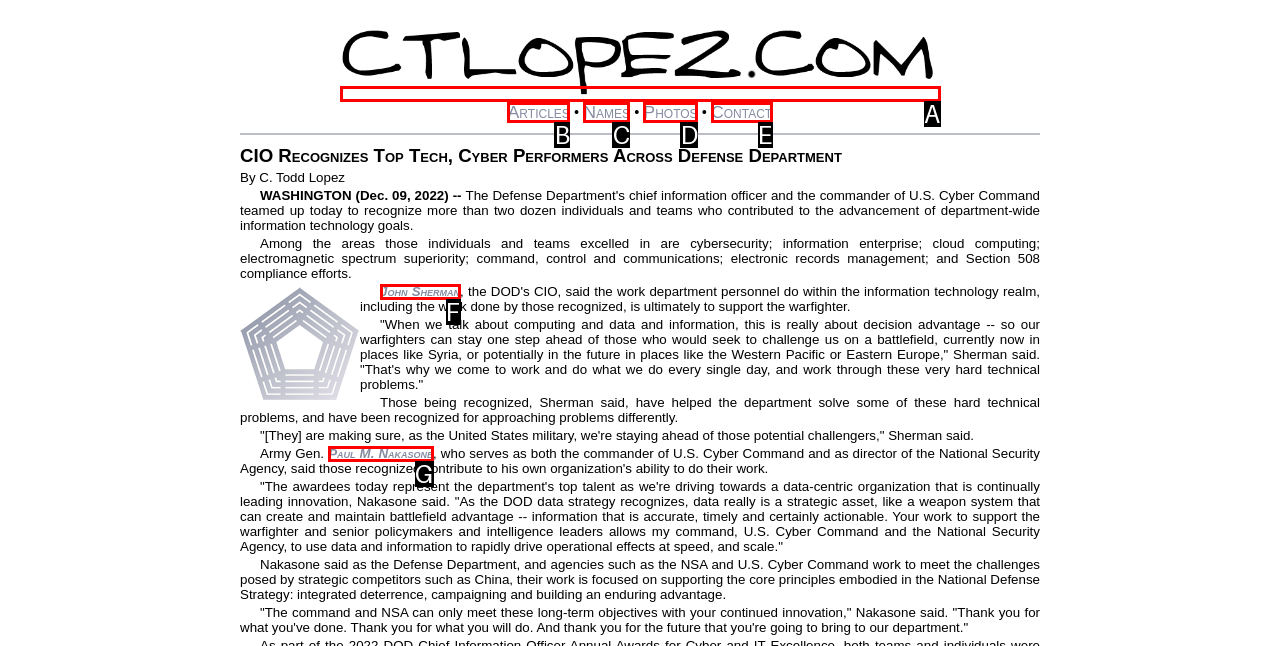Determine which UI element matches this description: Articles
Reply with the appropriate option's letter.

B